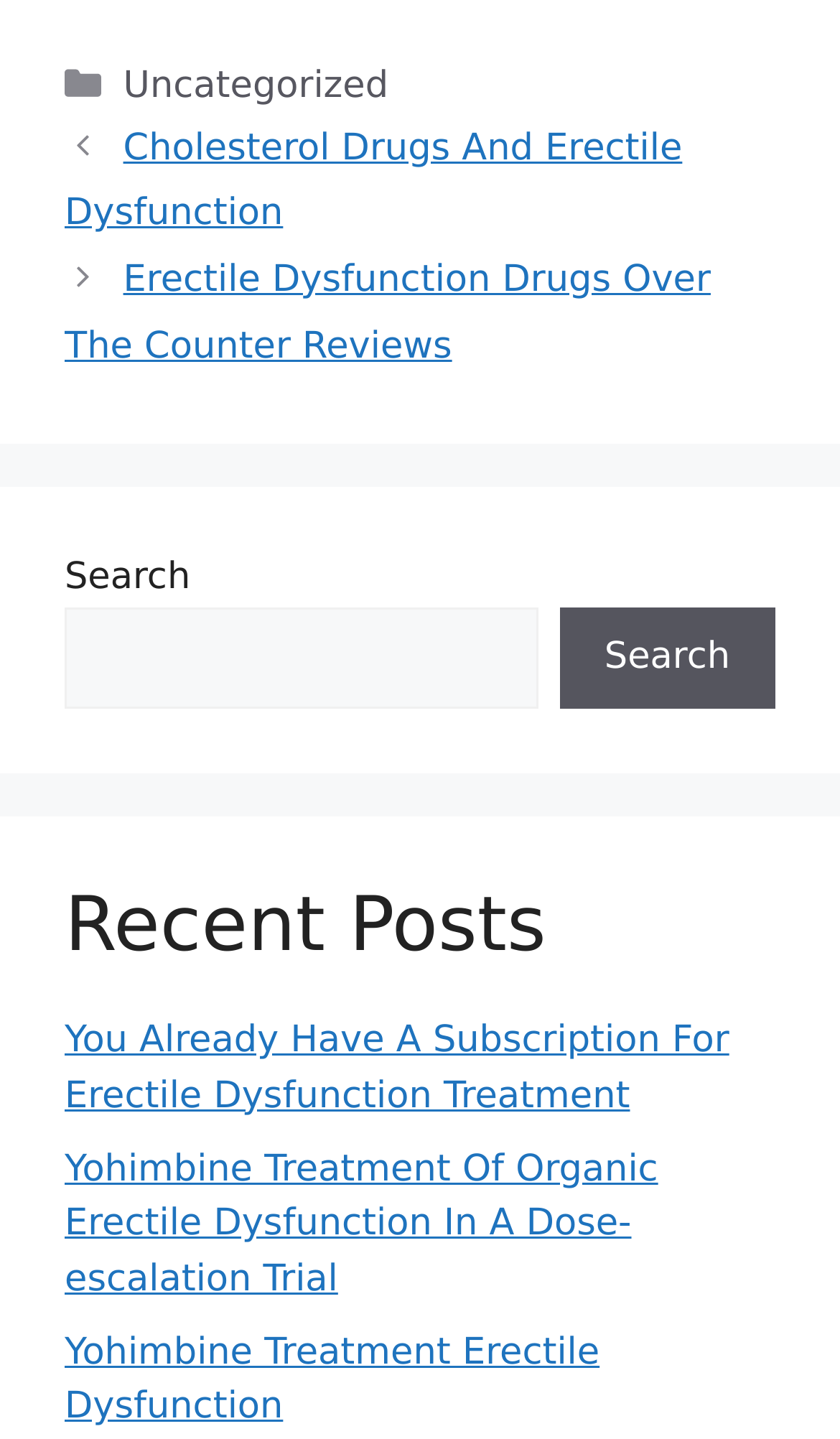Identify the bounding box coordinates of the clickable region required to complete the instruction: "view recent posts". The coordinates should be given as four float numbers within the range of 0 and 1, i.e., [left, top, right, bottom].

[0.077, 0.612, 0.923, 0.675]